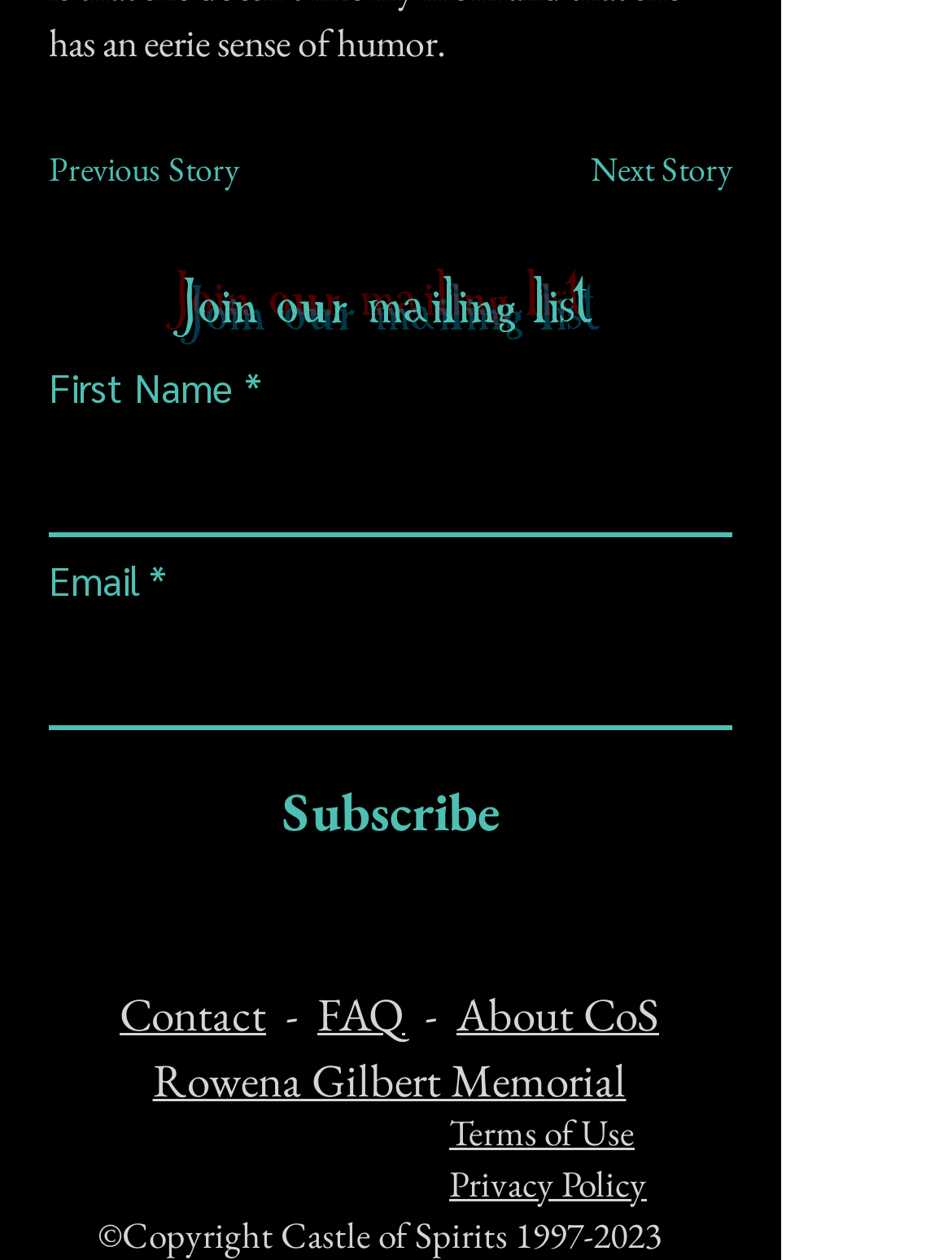Find the bounding box coordinates of the clickable element required to execute the following instruction: "Subscribe to the mailing list". Provide the coordinates as four float numbers between 0 and 1, i.e., [left, top, right, bottom].

[0.205, 0.599, 0.615, 0.692]